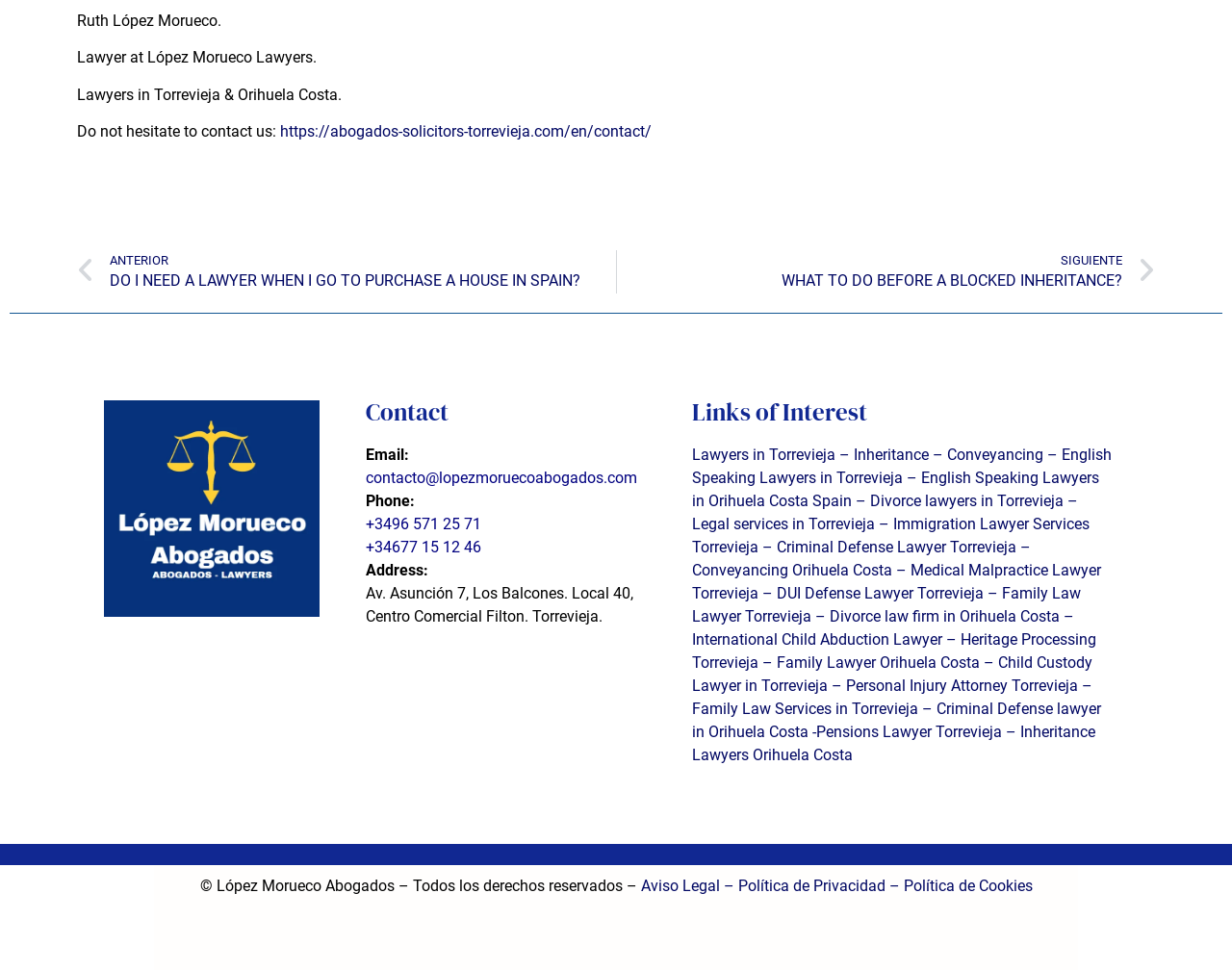Locate the bounding box coordinates of the clickable part needed for the task: "Reply to sitemap".

None